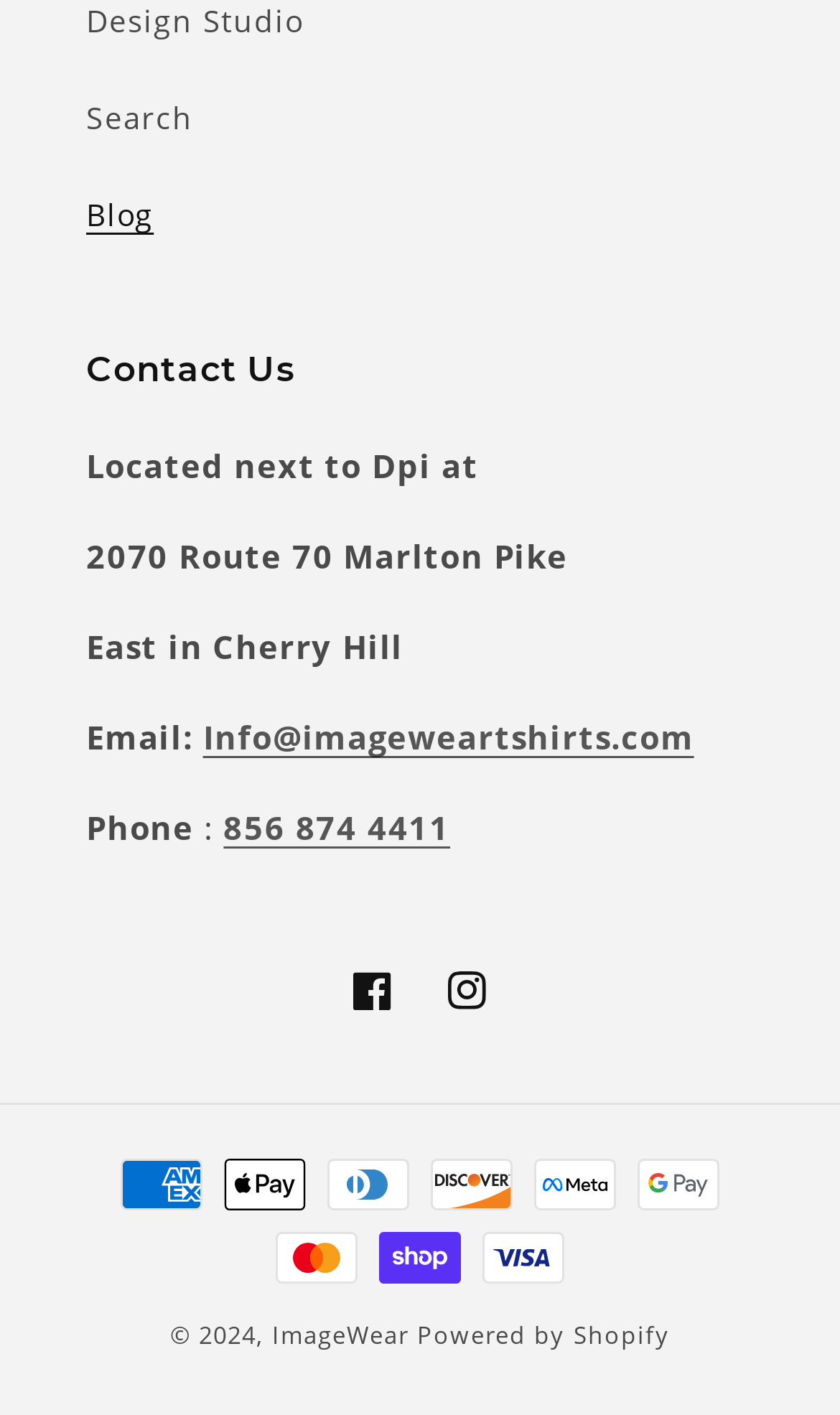Provide the bounding box coordinates of the section that needs to be clicked to accomplish the following instruction: "Send an email."

[0.242, 0.506, 0.826, 0.536]